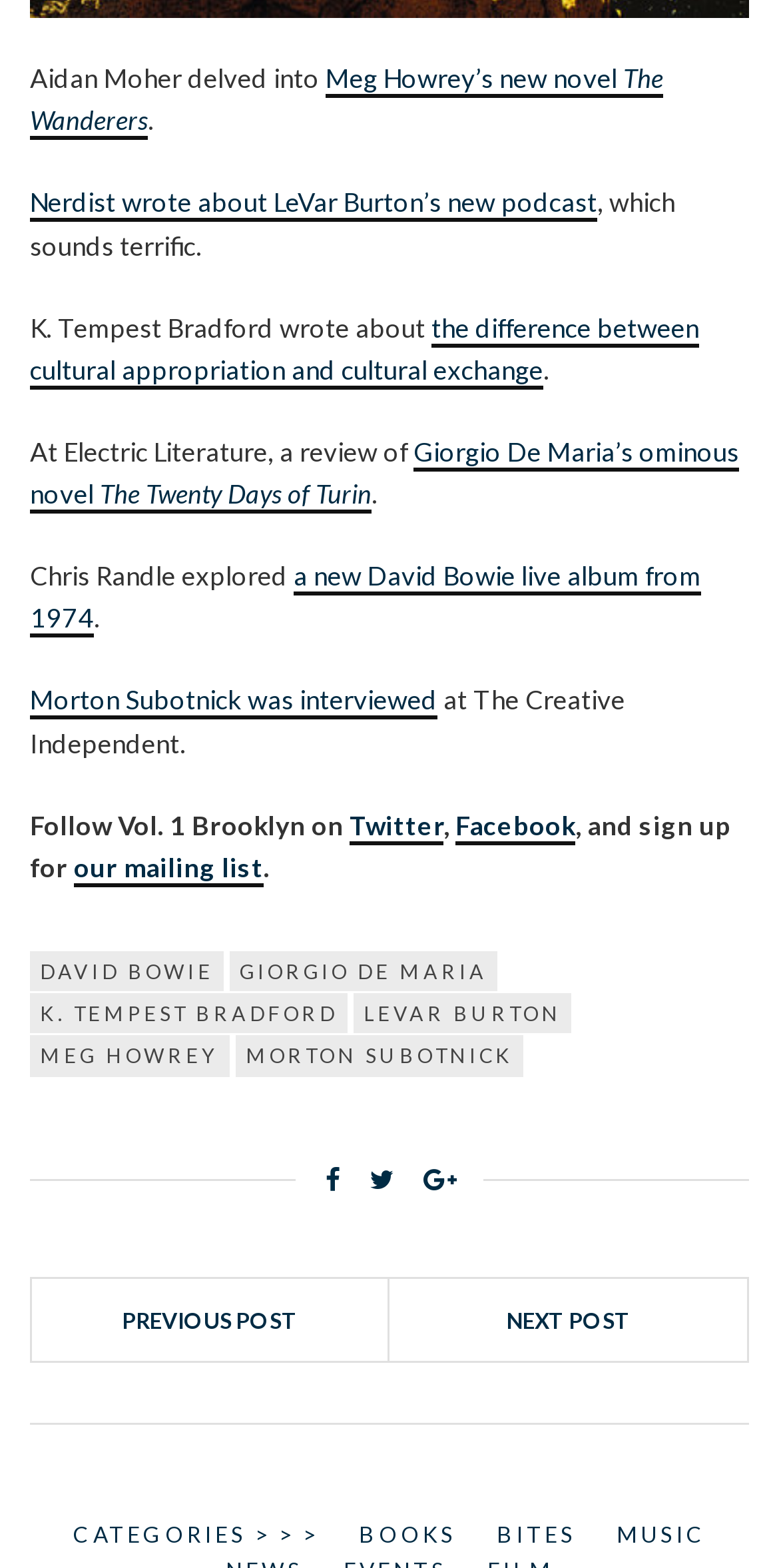Please indicate the bounding box coordinates of the element's region to be clicked to achieve the instruction: "Browse books". Provide the coordinates as four float numbers between 0 and 1, i.e., [left, top, right, bottom].

[0.46, 0.967, 0.586, 0.99]